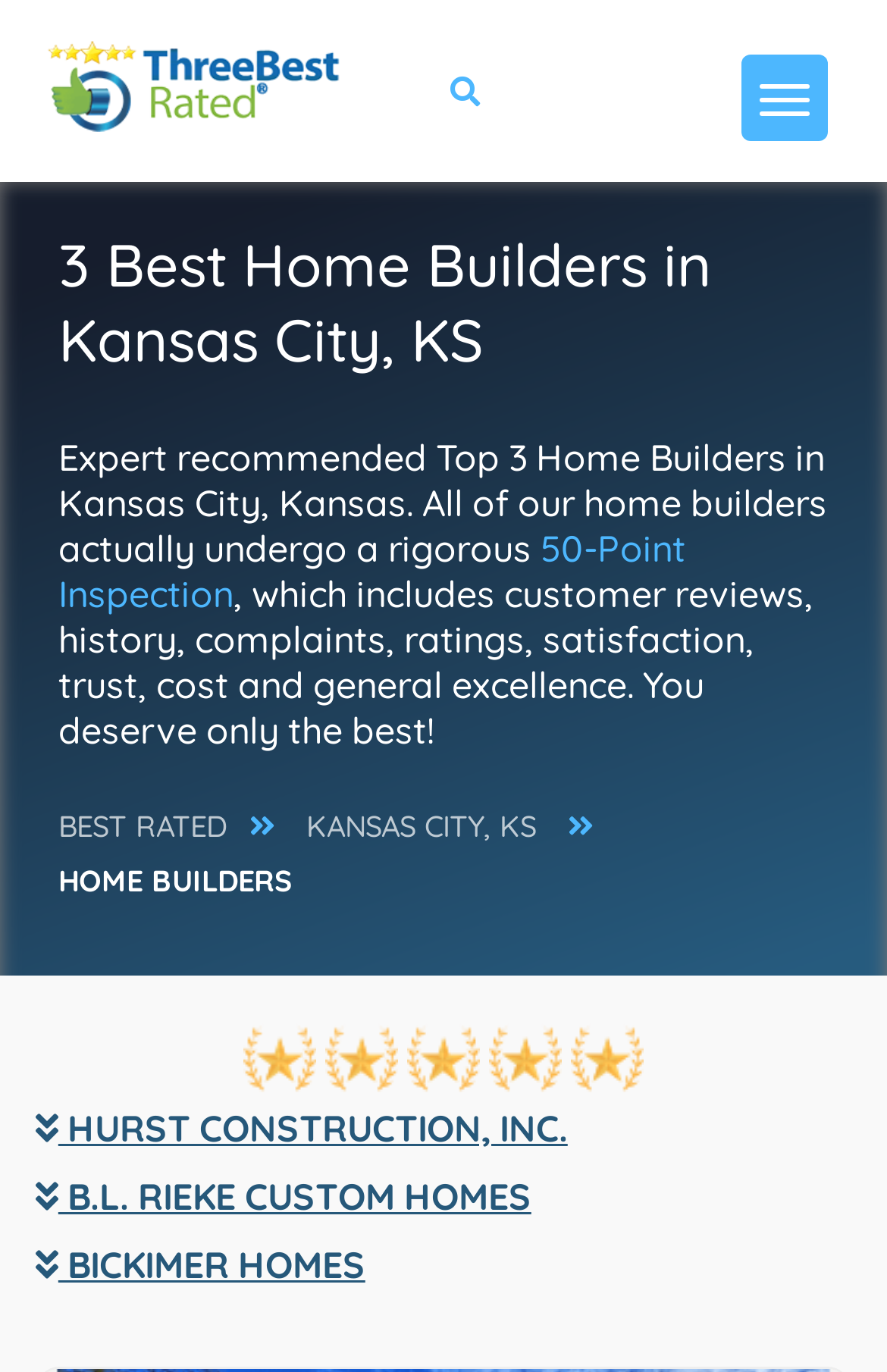How many home builders are listed?
Relying on the image, give a concise answer in one word or a brief phrase.

3